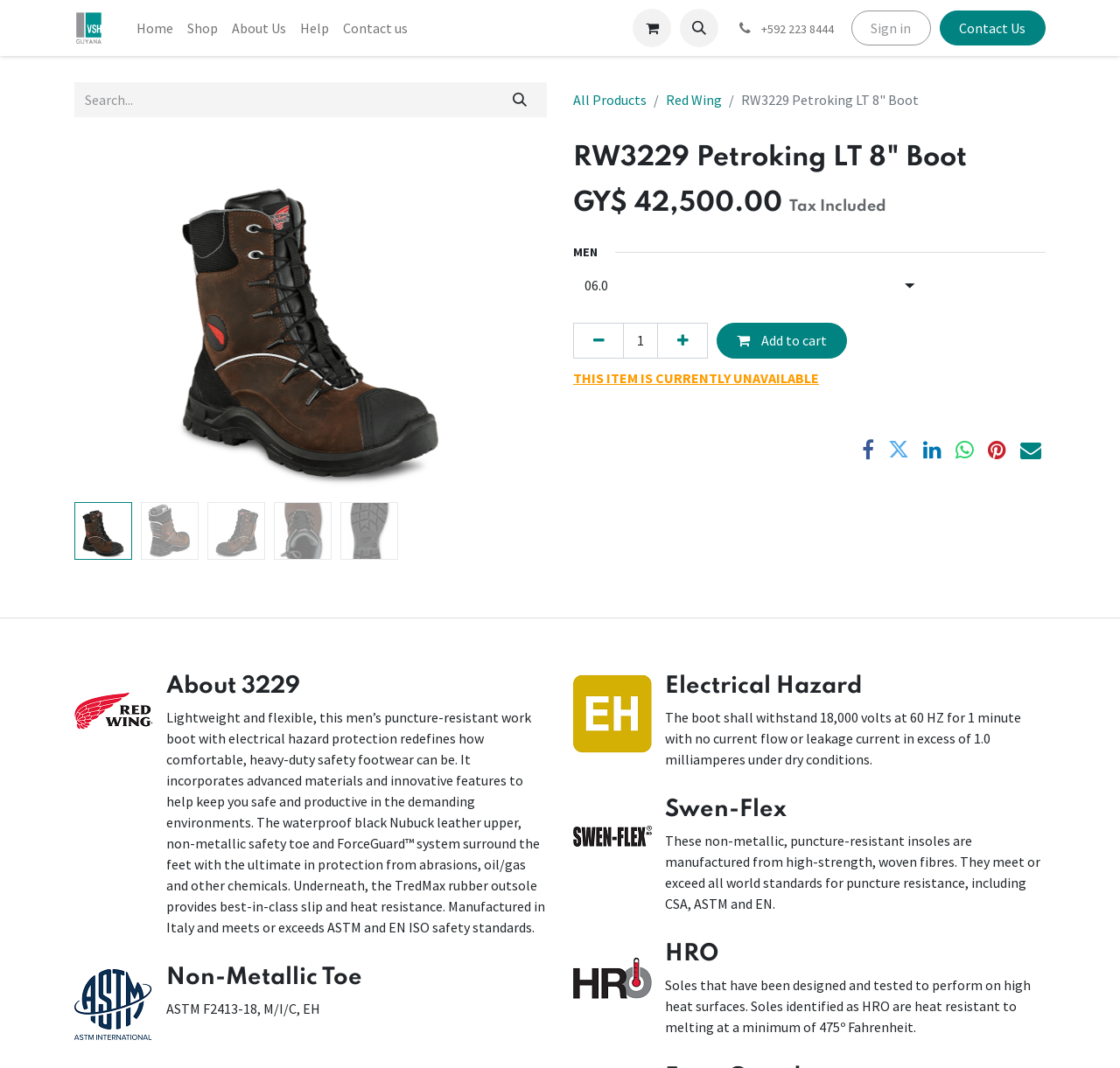Bounding box coordinates are specified in the format (top-left x, top-left y, bottom-right x, bottom-right y). All values are floating point numbers bounded between 0 and 1. Please provide the bounding box coordinate of the region this sentence describes: Ed Orr Law Firm

None